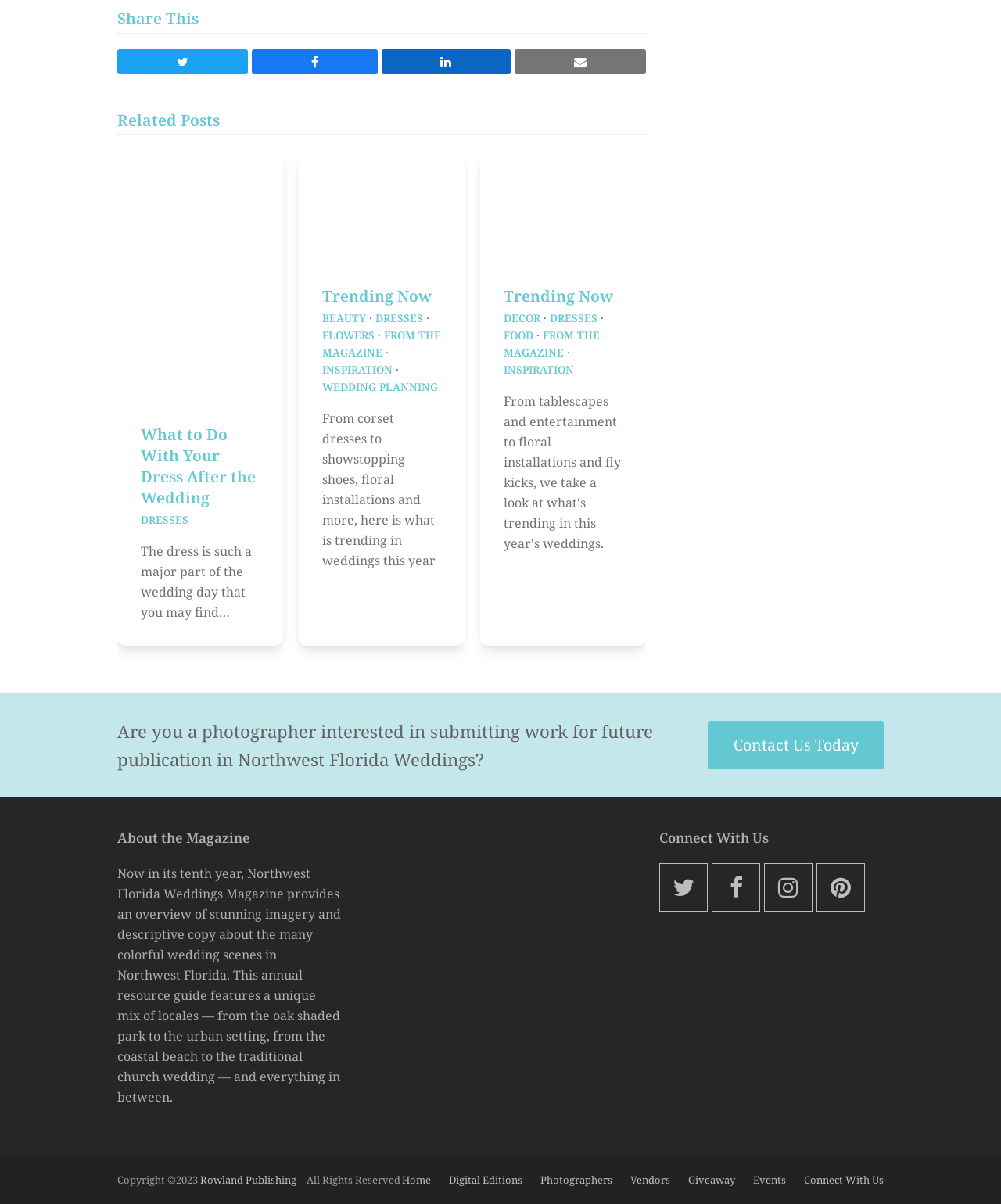Show the bounding box coordinates of the region that should be clicked to follow the instruction: "Contact Us Today."

[0.707, 0.598, 0.883, 0.639]